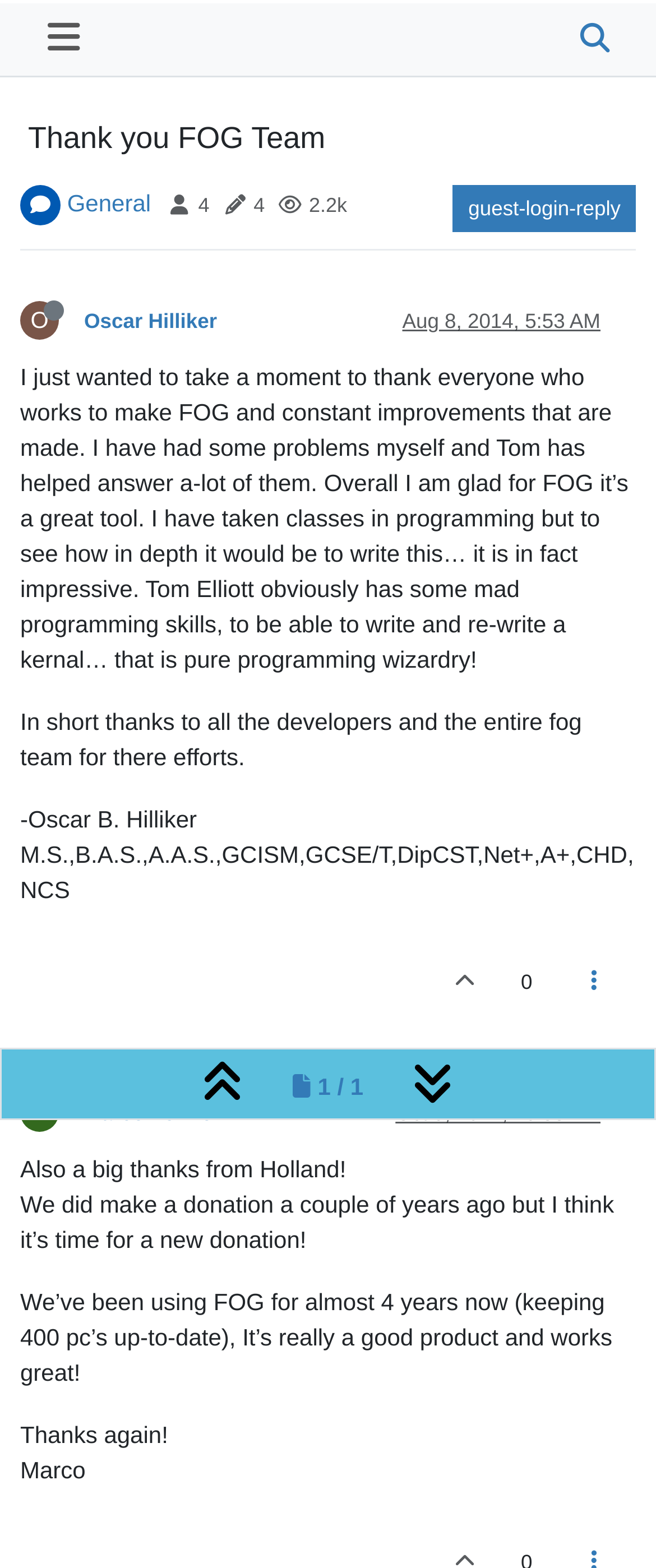Determine the bounding box coordinates of the clickable region to follow the instruction: "View the user profile of Oscar Hilliker".

[0.128, 0.195, 0.331, 0.21]